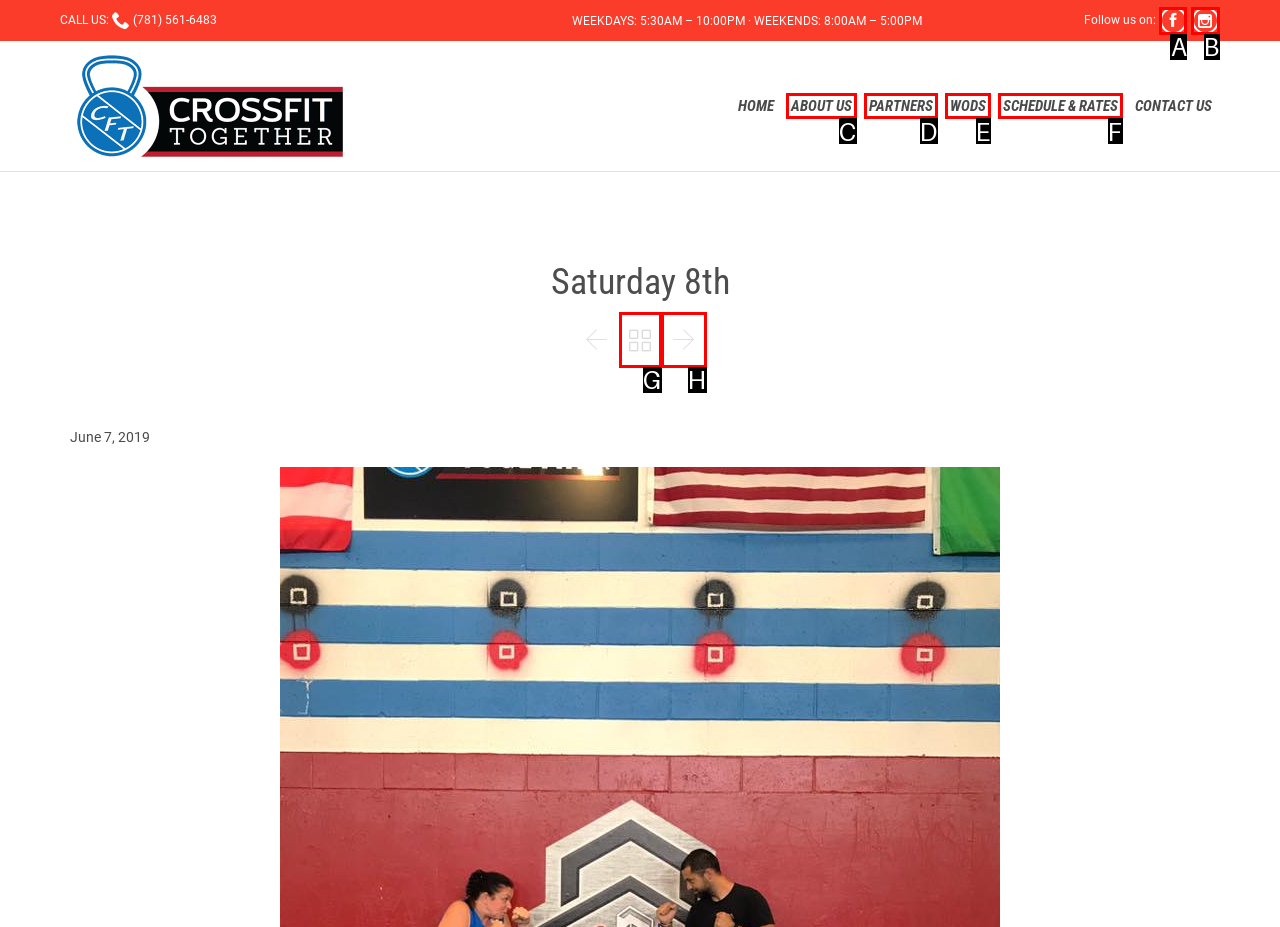Tell me which one HTML element best matches the description: ABOUT US Answer with the option's letter from the given choices directly.

C